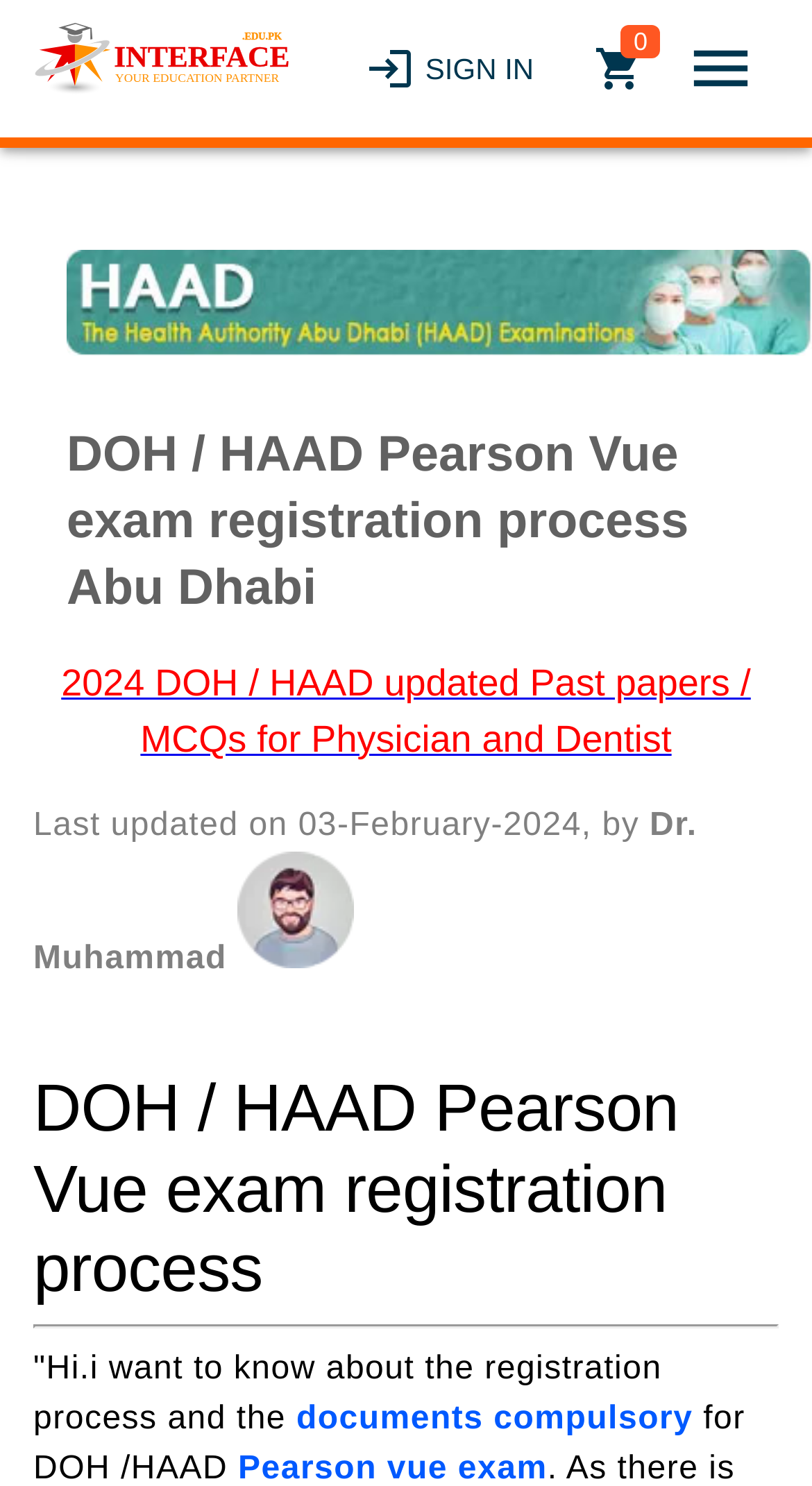Use one word or a short phrase to answer the question provided: 
What is the logo above the registration process text?

exam logo